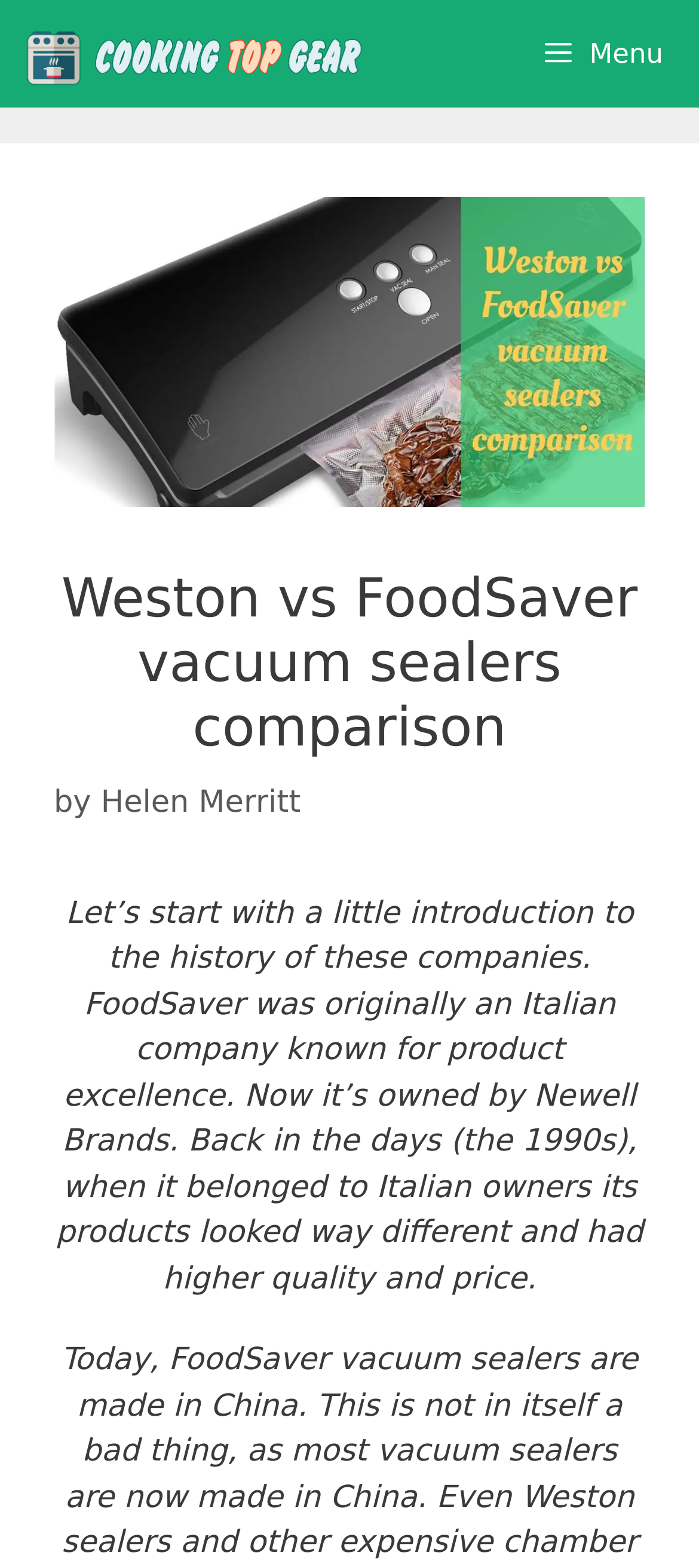Based on the image, please elaborate on the answer to the following question:
What is the current owner of FoodSaver?

The webpage mentions that FoodSaver is now owned by Newell Brands, which indicates a change in ownership from its original Italian founders.